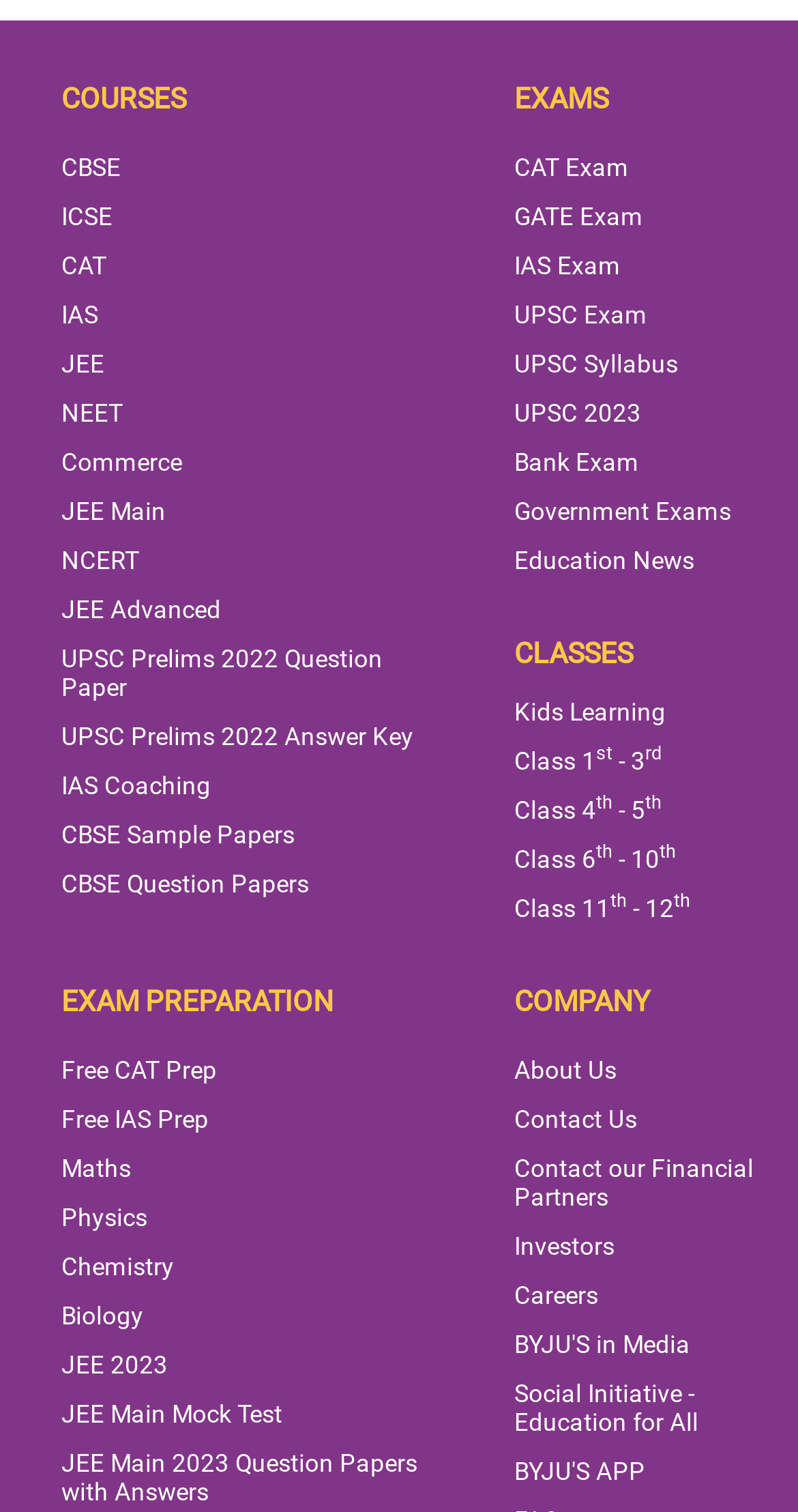What is the second exam listed under 'EXAMS'?
Answer the question using a single word or phrase, according to the image.

GATE Exam